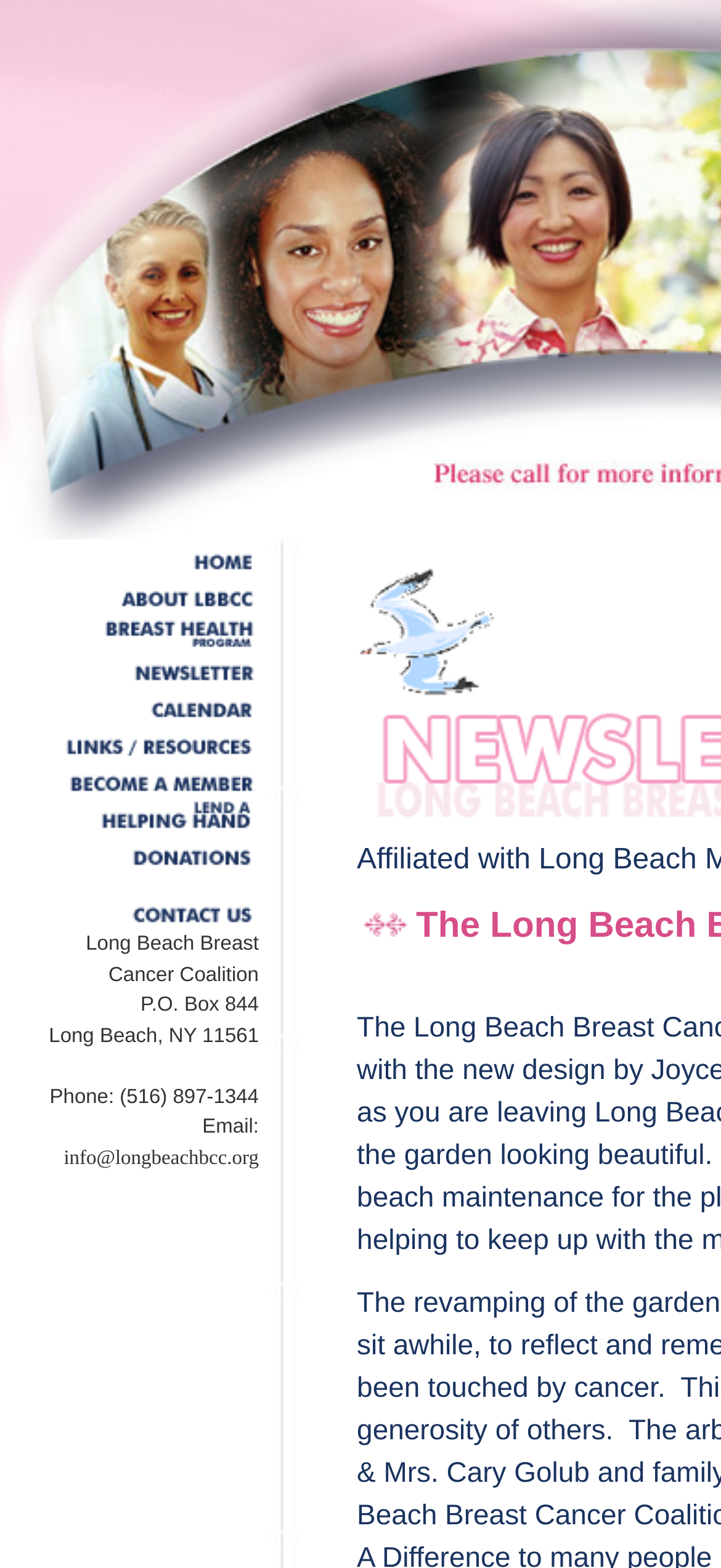Generate a thorough caption that explains the contents of the webpage.

The webpage is about the Long Beach Breast Cancer Coalition. At the top, there are three images, two of which are positioned side by side, taking up about half of the screen width, and the third is below them, taking up about a quarter of the screen width. 

Below these images, there is a section with multiple links, each accompanied by a small image. These links are arranged vertically, with the images aligned to the left. 

To the right of these links, there is a table with two rows. The first row contains a link with an image, and the second row contains contact information, including an address, phone number, and email address. The address is "P.O. Box 844 Long Beach, NY 11561", the phone number is "(516) 897-1344", and the email address is "info@longbeachbcc.org". 

At the bottom of the page, there is a small, empty space, and then another image.